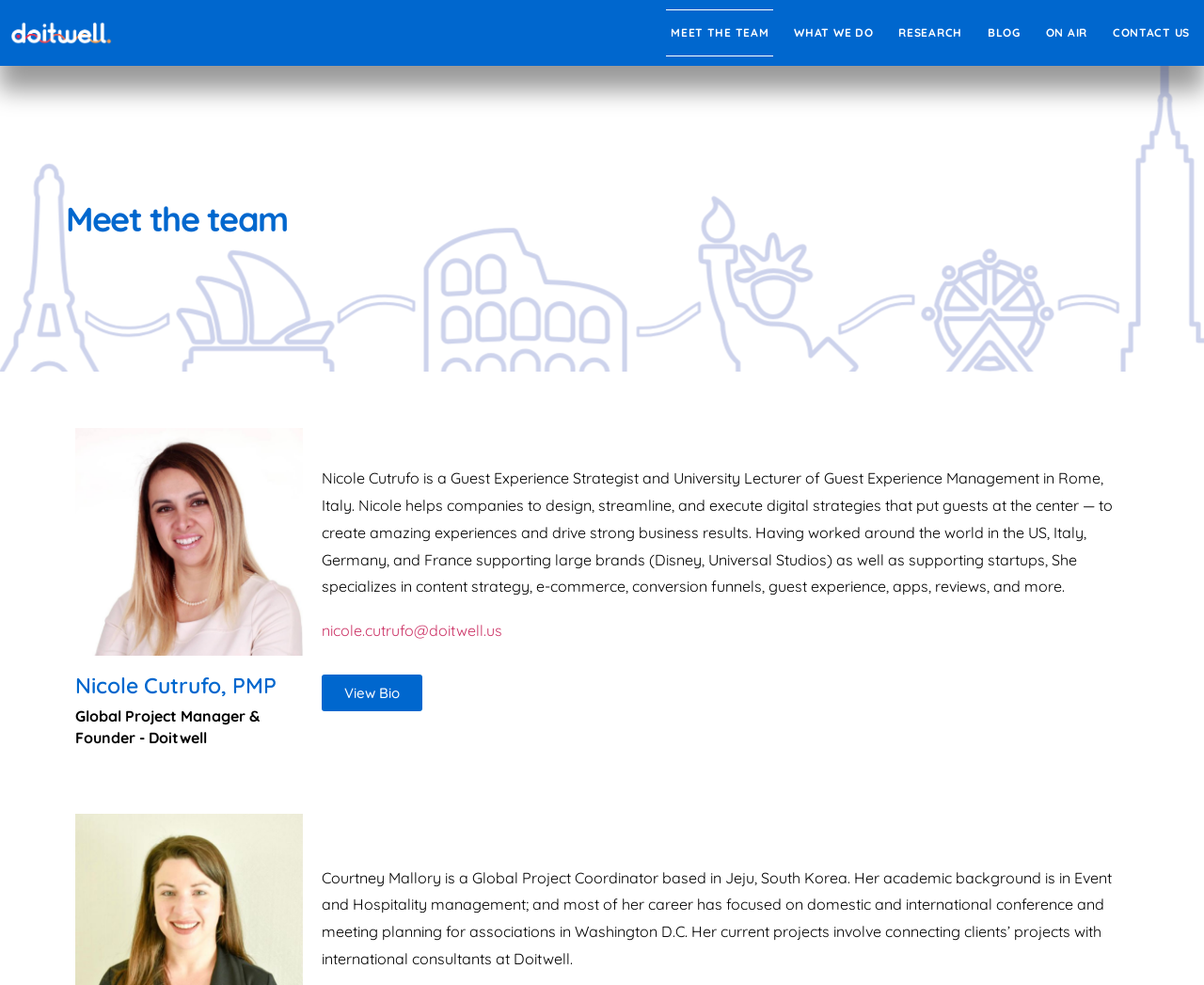What is the email address of Nicole Cutrufo?
Please give a well-detailed answer to the question.

I looked for the link with an email address format and found 'nicole.cutrufo@doitwell.us' below Nicole Cutrufo's description.